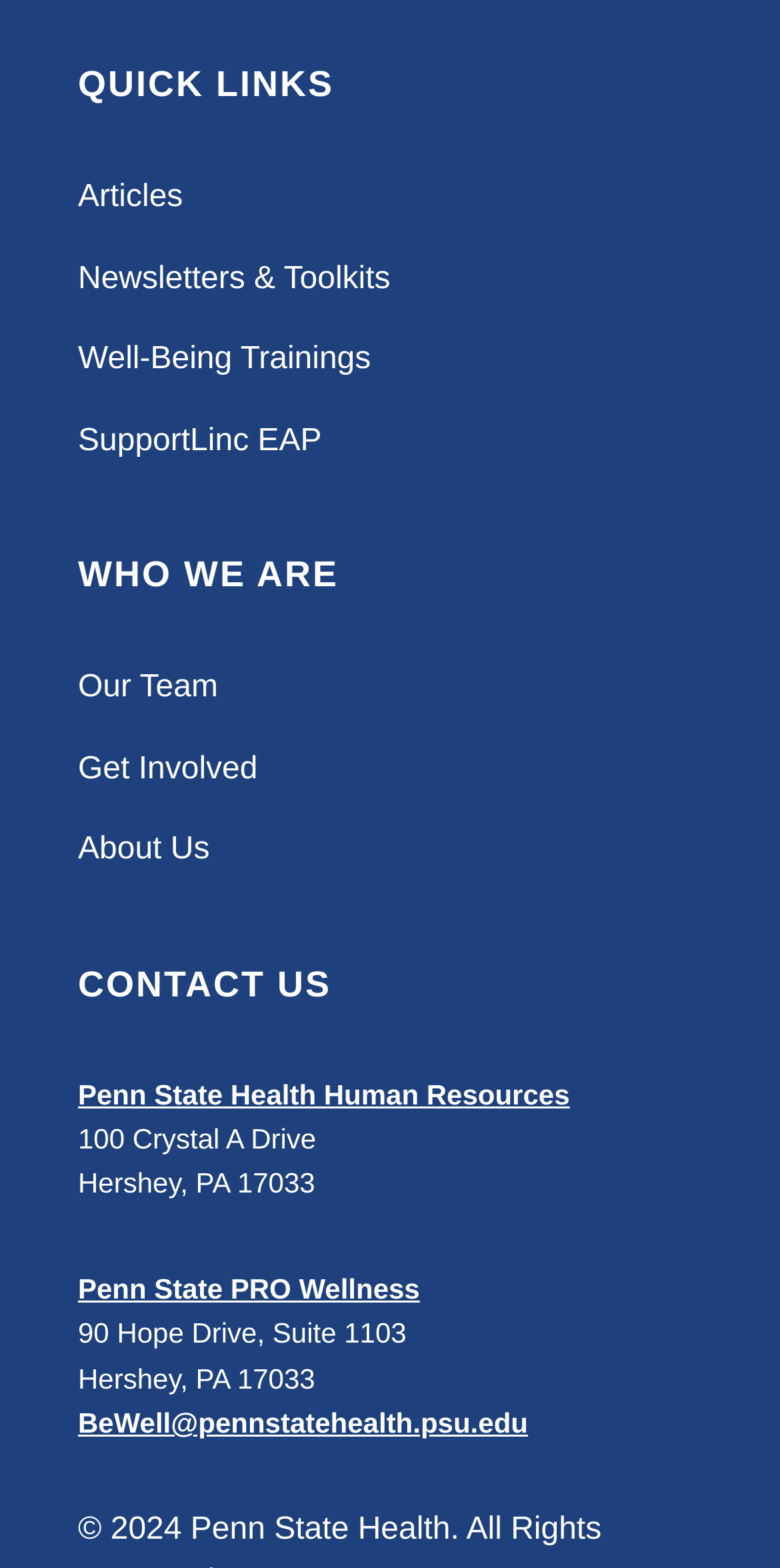Using the description: "Penn State PRO Wellness", determine the UI element's bounding box coordinates. Ensure the coordinates are in the format of four float numbers between 0 and 1, i.e., [left, top, right, bottom].

[0.1, 0.811, 0.538, 0.832]